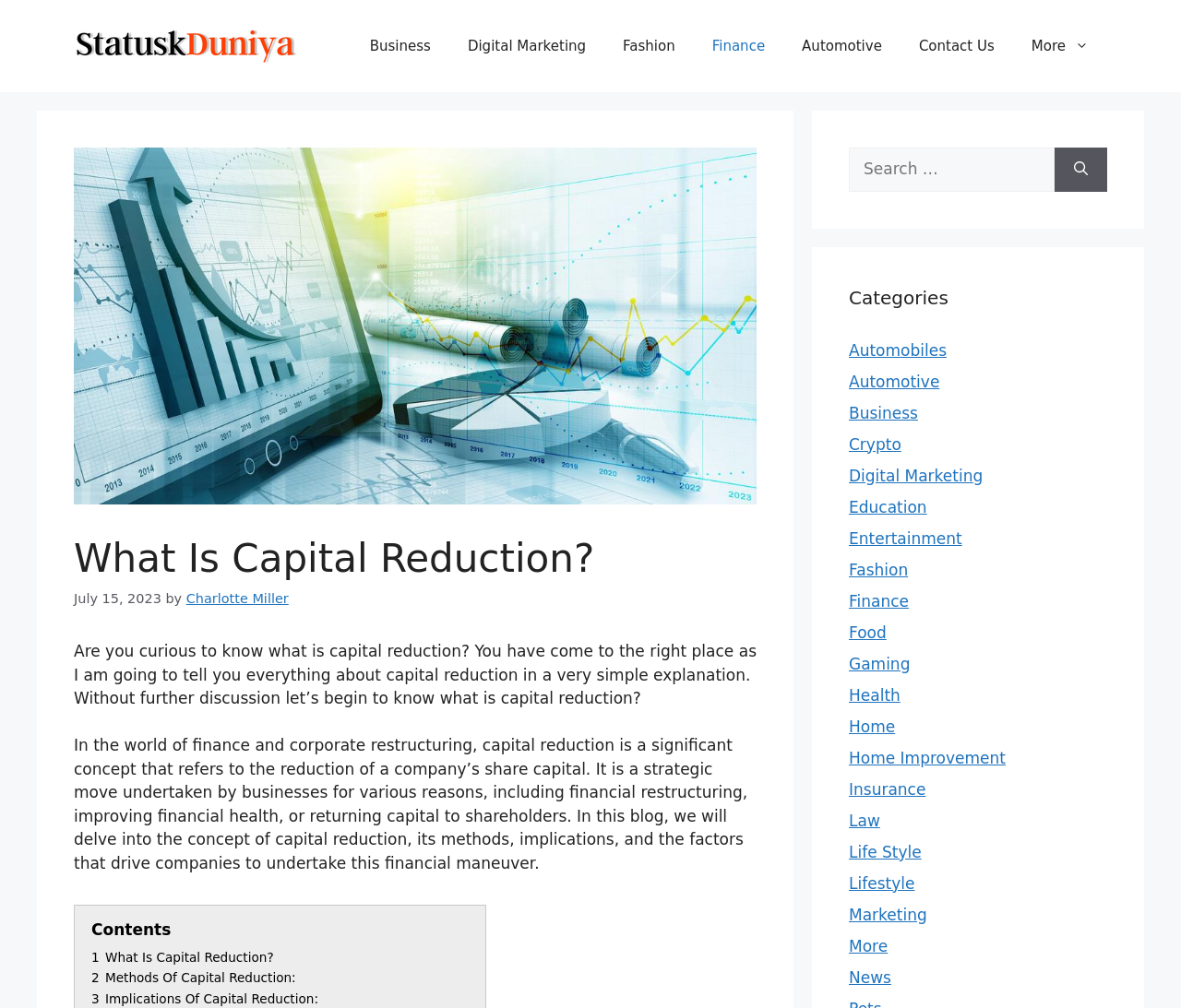Please determine the bounding box coordinates of the element to click on in order to accomplish the following task: "Click on the 'Finance' category". Ensure the coordinates are four float numbers ranging from 0 to 1, i.e., [left, top, right, bottom].

[0.587, 0.018, 0.663, 0.073]